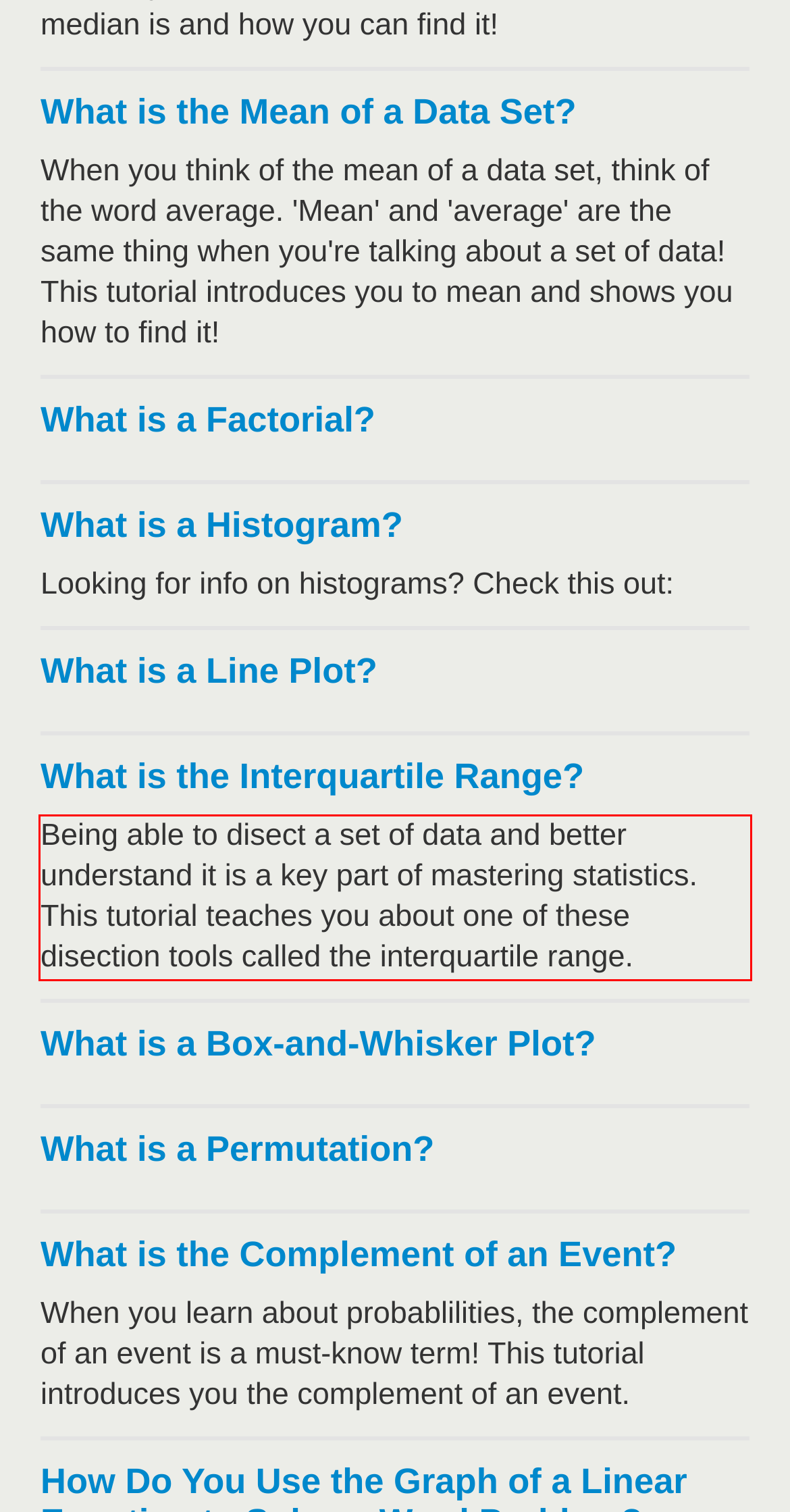Please extract the text content from the UI element enclosed by the red rectangle in the screenshot.

Being able to disect a set of data and better understand it is a key part of mastering statistics. This tutorial teaches you about one of these disection tools called the interquartile range.